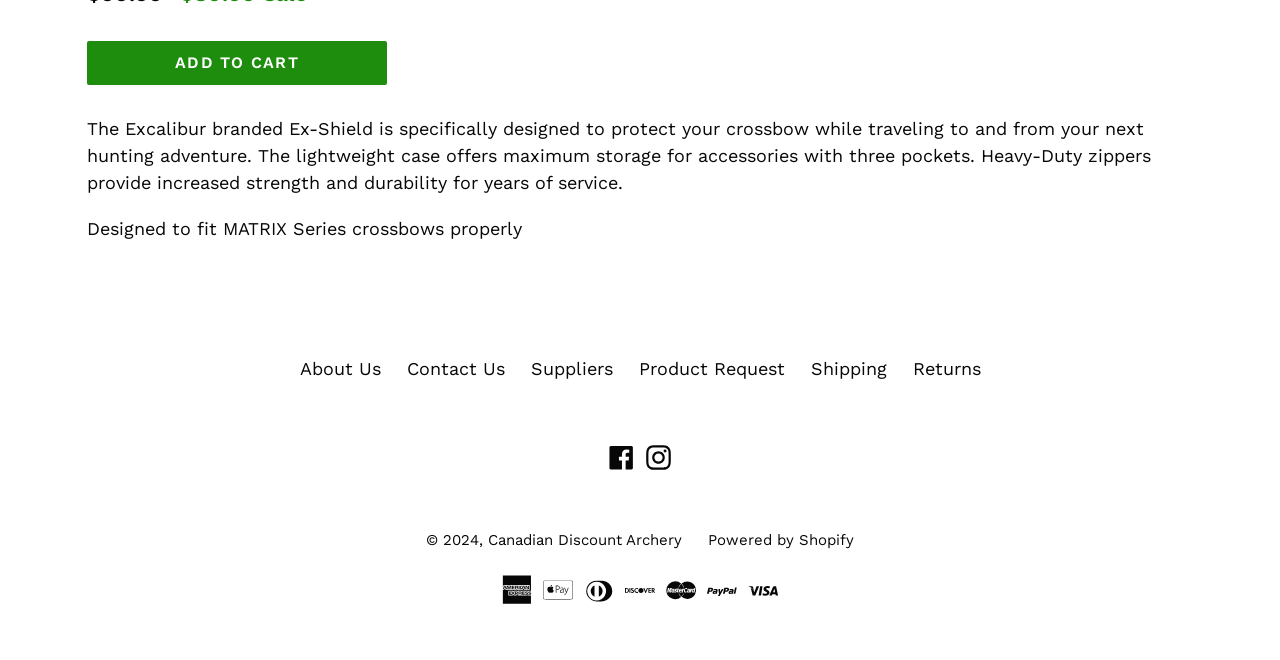Provide the bounding box coordinates of the section that needs to be clicked to accomplish the following instruction: "Add to cart."

[0.068, 0.061, 0.302, 0.129]